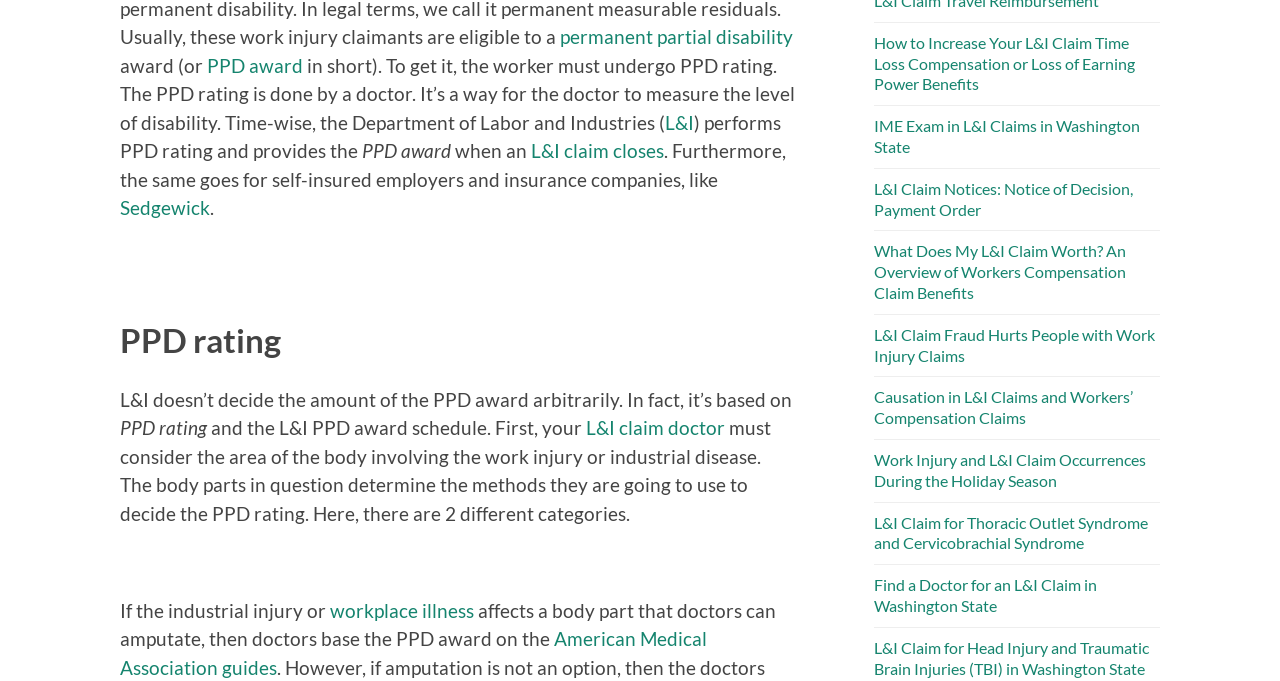With reference to the screenshot, provide a detailed response to the question below:
Who performs PPD rating?

According to the webpage, the PPD rating is done by a doctor. The doctor measures the level of disability and provides the PPD award.